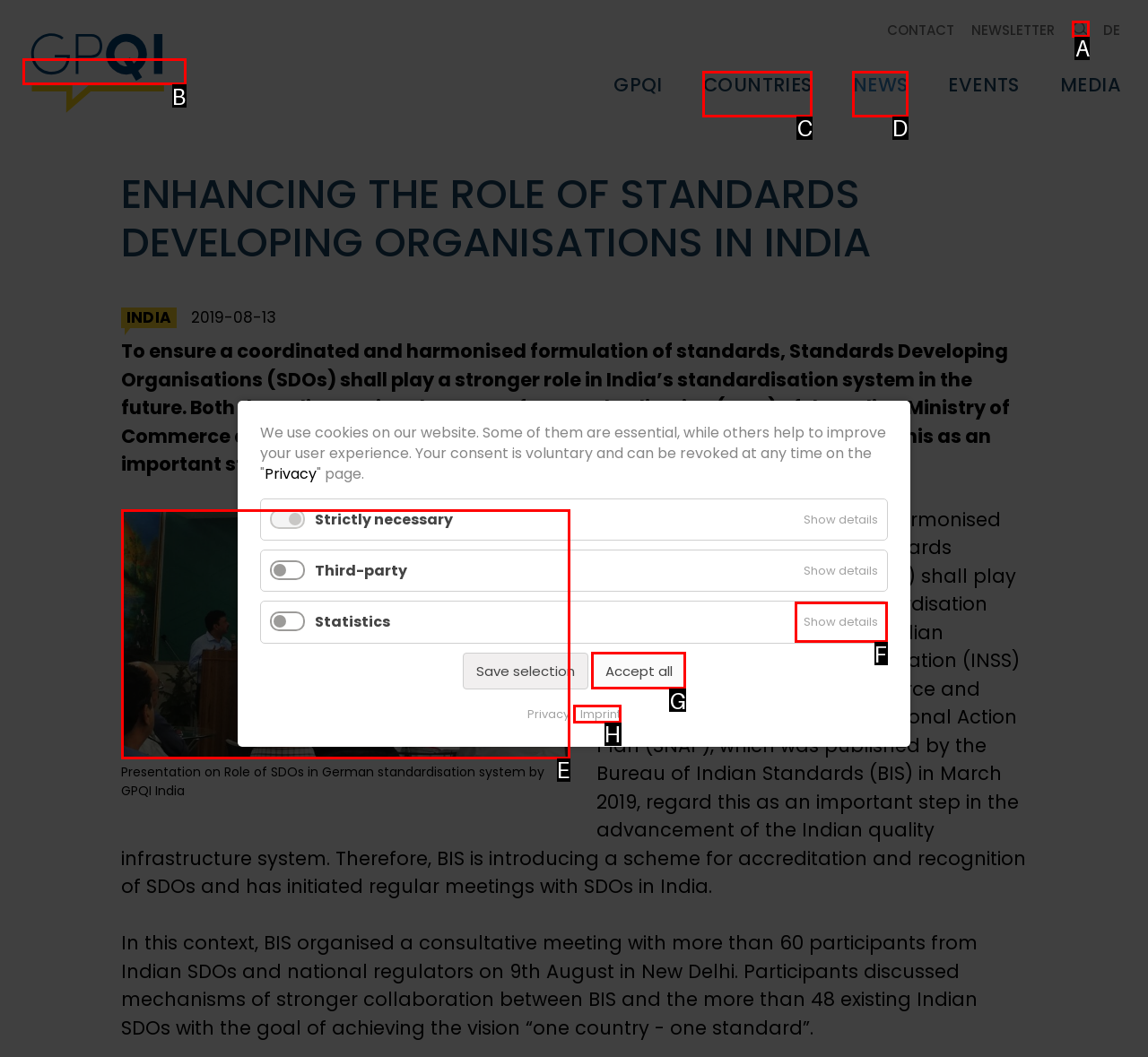What option should I click on to execute the task: Click the 'Search' button? Give the letter from the available choices.

A